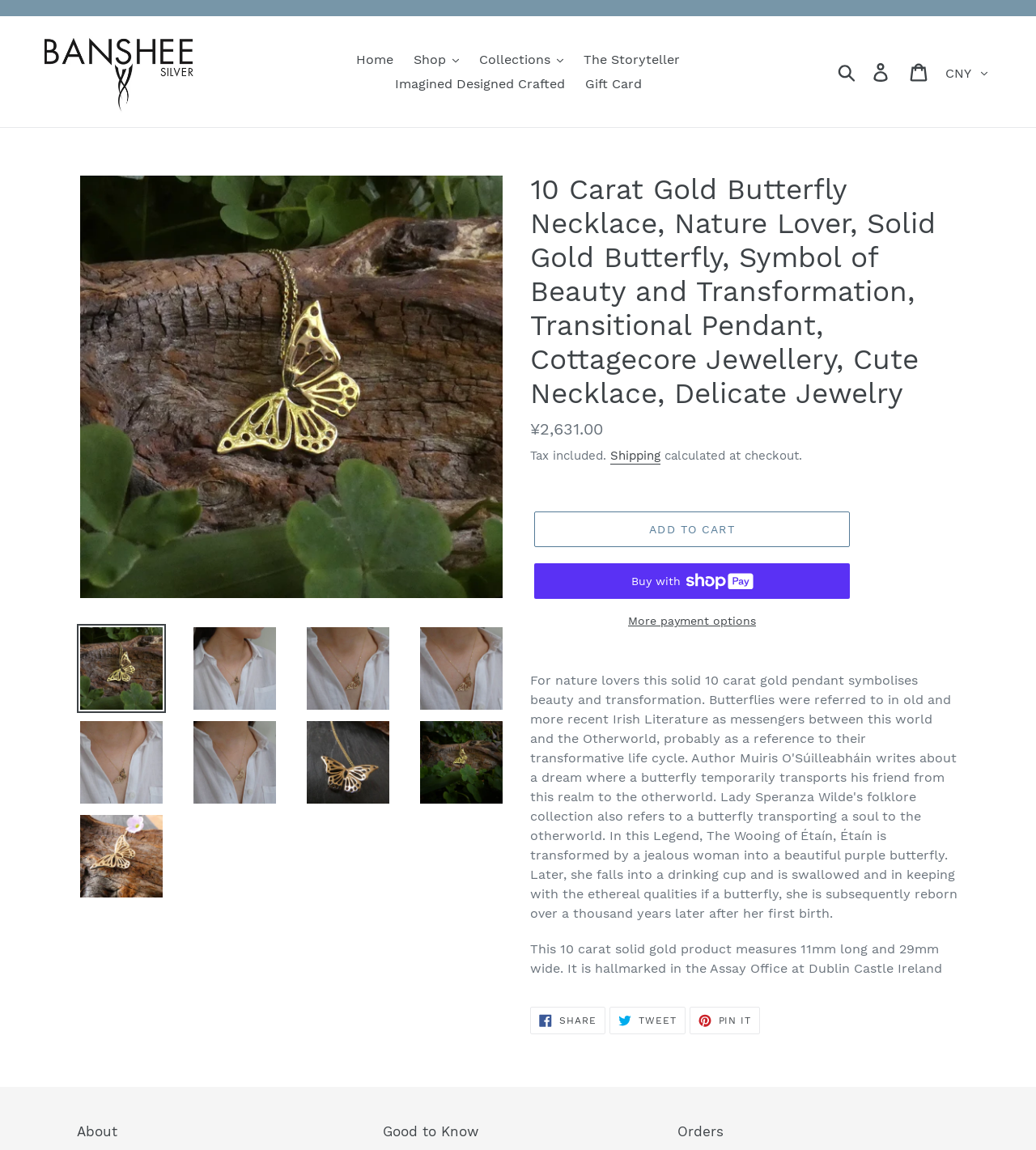Identify the bounding box coordinates for the UI element described as: "Share Share on Facebook".

[0.512, 0.875, 0.584, 0.899]